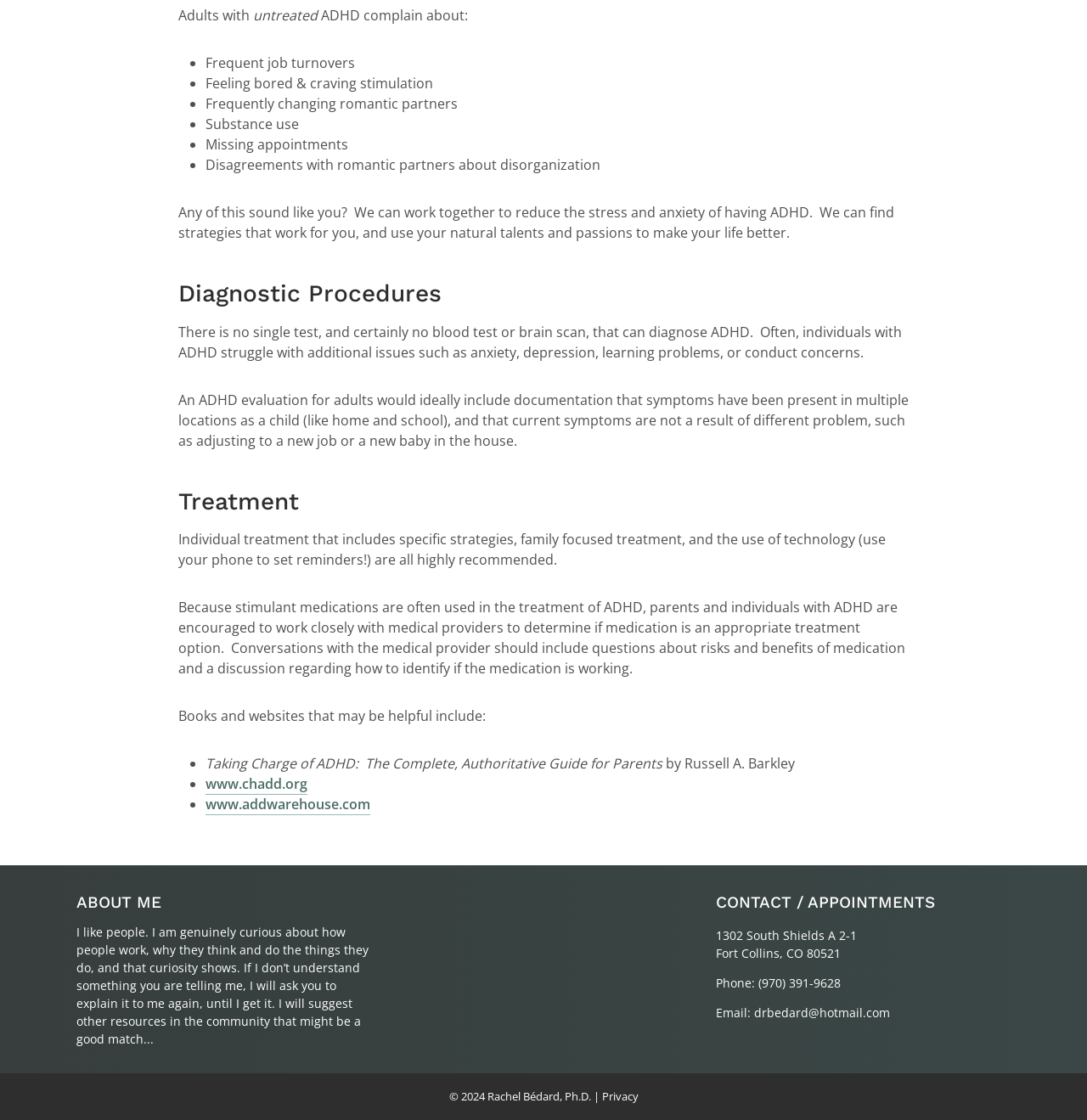Find the bounding box coordinates for the HTML element described as: "drbedard@hotmail.com". The coordinates should consist of four float values between 0 and 1, i.e., [left, top, right, bottom].

[0.694, 0.897, 0.819, 0.912]